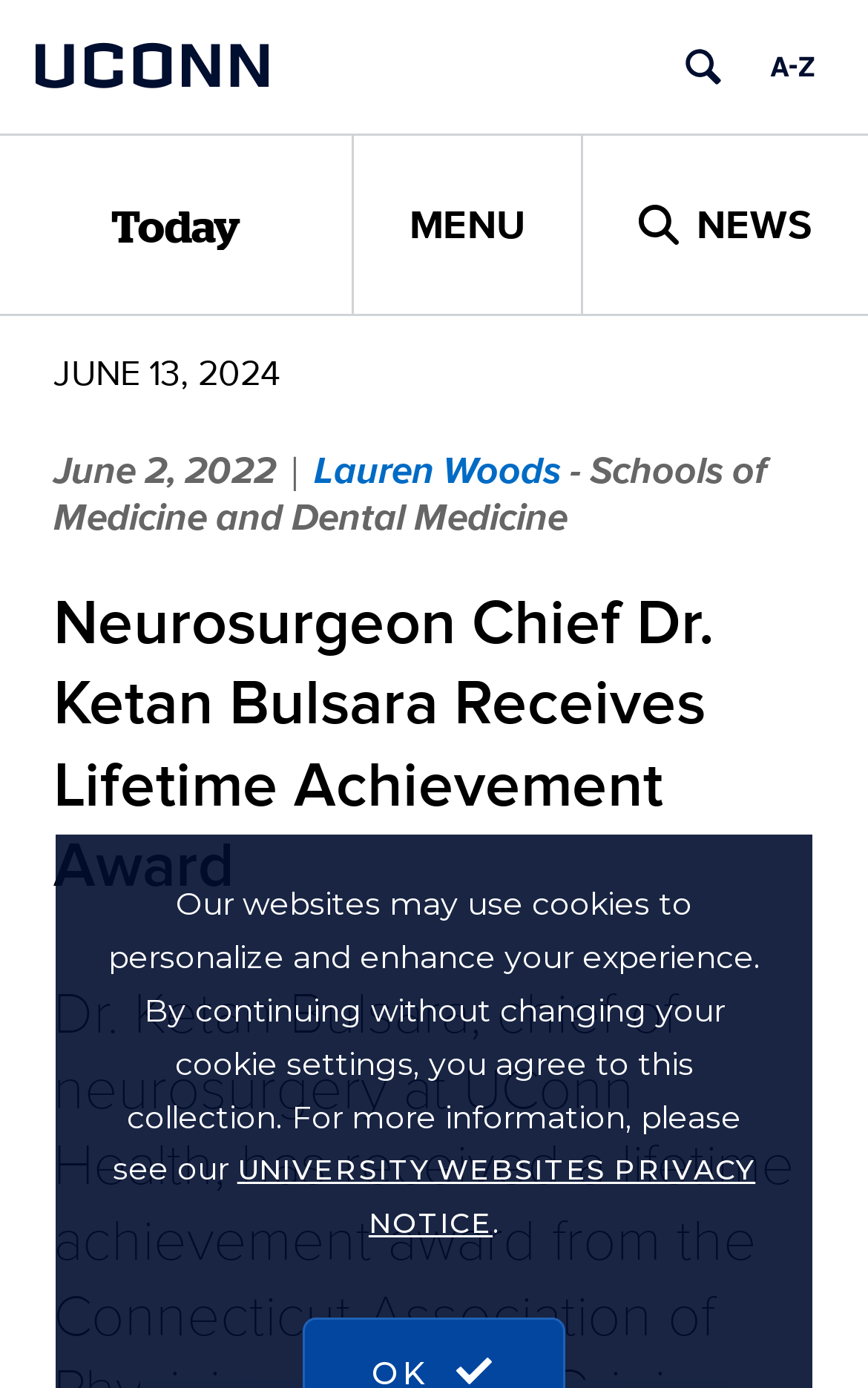Find the bounding box coordinates for the HTML element specified by: "University Websites Privacy Notice".

[0.273, 0.831, 0.87, 0.893]